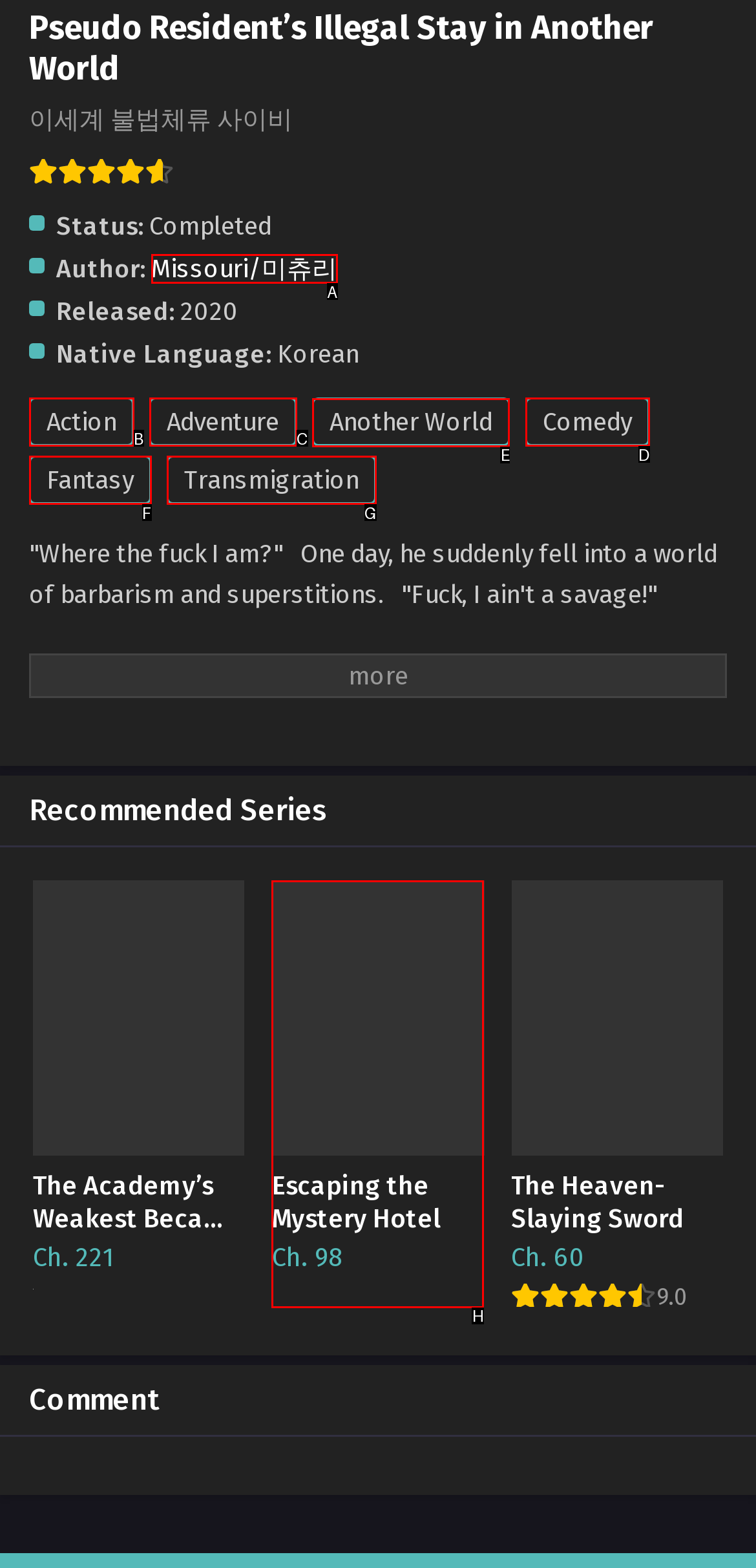Select the appropriate HTML element that needs to be clicked to execute the following task: Click on the 'Another World' genre link. Respond with the letter of the option.

E